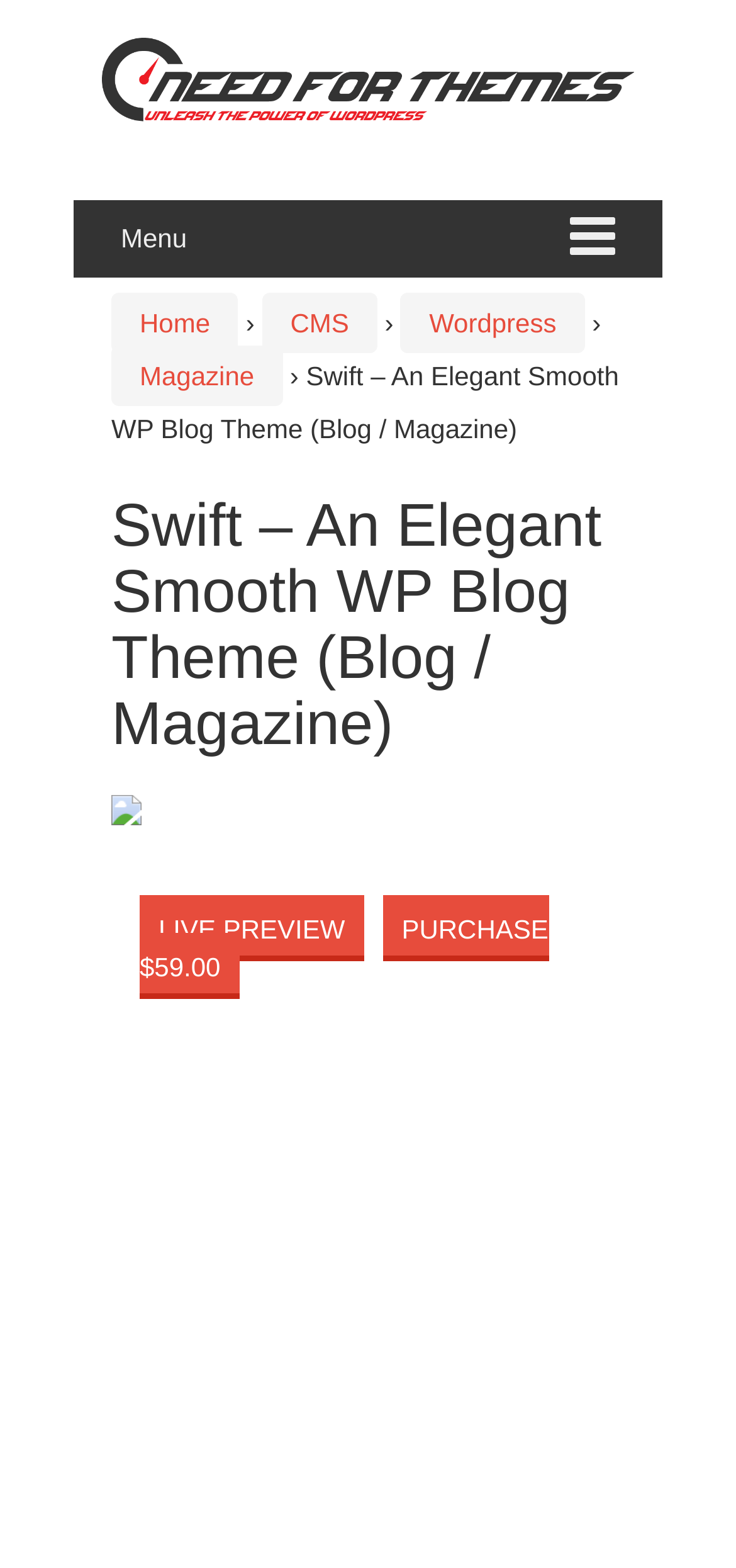Provide an in-depth caption for the elements present on the webpage.

The webpage is about a WordPress blog theme called "Swift – An Elegant Smooth WP Blog Theme" specifically designed for blogs and magazines. At the top left, there is a link to "Need For Themes" accompanied by an image with the same name. Below this, there is a "Menu" label. On the right side of the top section, there is a mobile menu toggle button represented by an icon.

The main navigation menu is located below the top section, with links to "Home", "CMS", "Wordpress", and "Magazine". The "Magazine" link has a sub-link to the theme's title, "Swift – An Elegant Smooth WP Blog Theme (Blog / Magazine)". This title is also a heading that spans across the majority of the page's width.

Below the navigation menu, there is a large section dedicated to the theme's details. It features an image, likely a screenshot of the theme, and two prominent links: "LIVE PREVIEW" and "PURCHASE $59.00". At the bottom of this section, there is another link with an accompanying image that takes up the full width of the page.

In total, there are 7 links, 4 images, 1 button, and 5 static text elements on the webpage. The layout is organized, with clear sections and a prominent display of the theme's details.